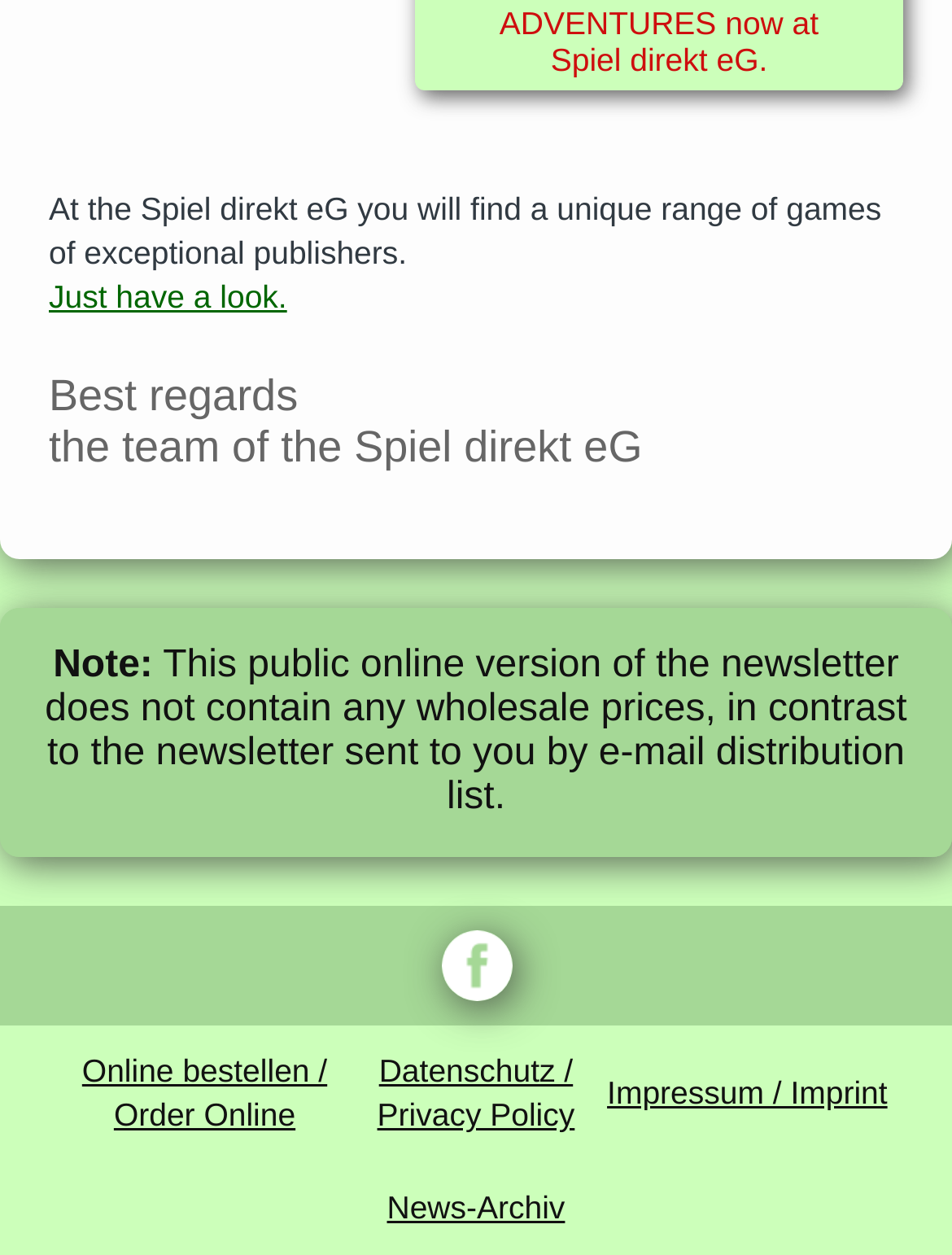Respond to the question below with a single word or phrase:
What are the three options available in the footer section?

Order Online, Privacy Policy, Imprint